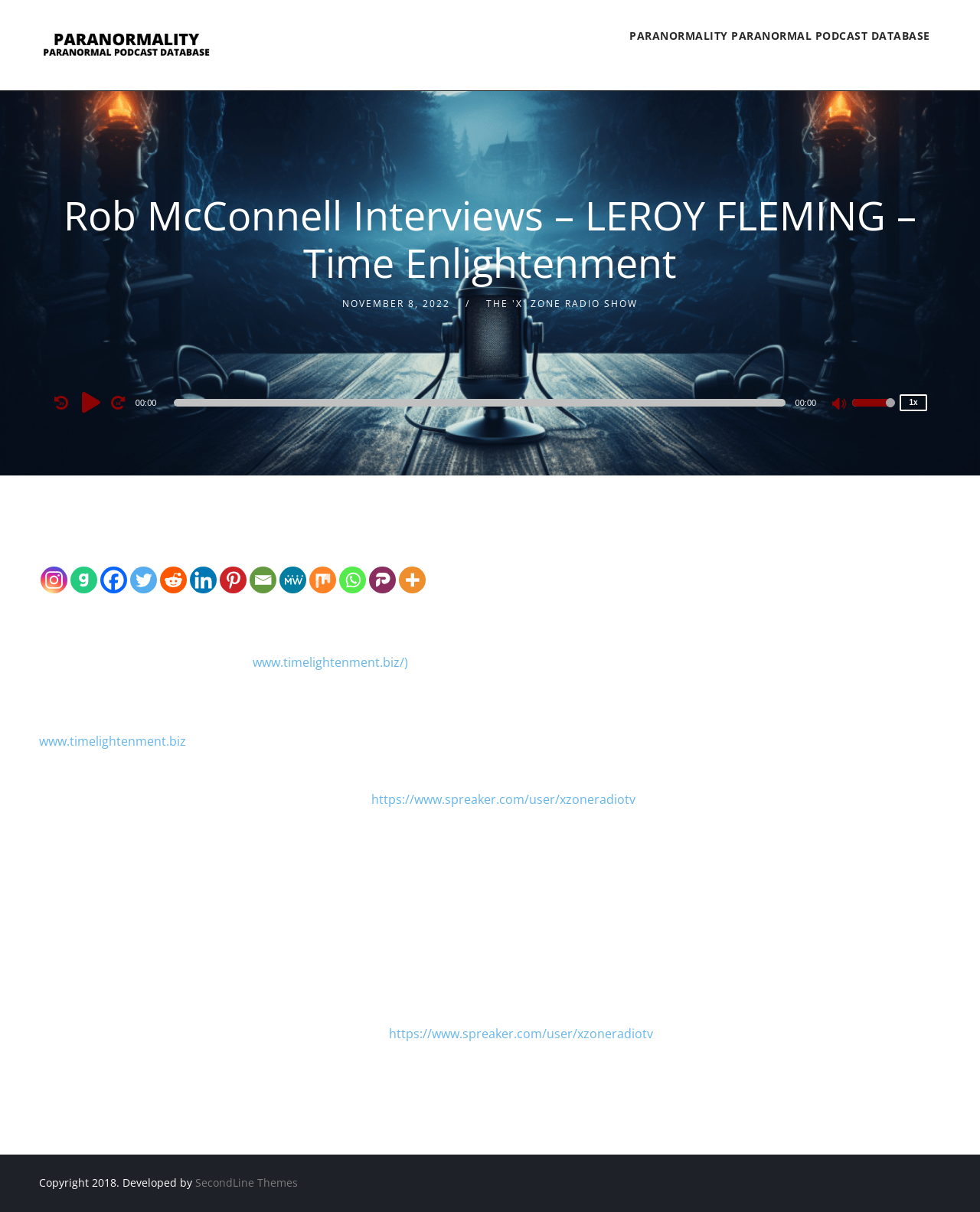What is the purpose of the 'Audio Player'?
Based on the screenshot, provide a one-word or short-phrase response.

To play audio